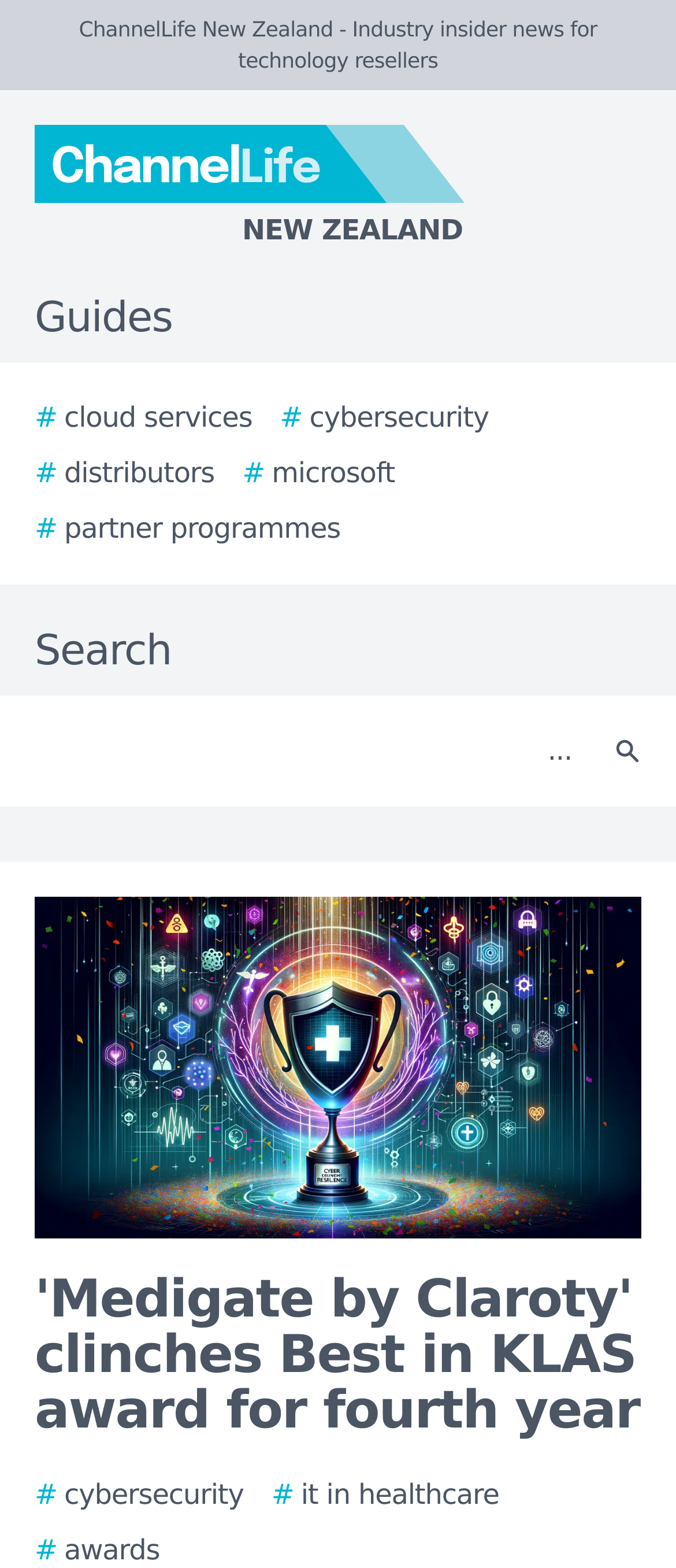Indicate the bounding box coordinates of the element that needs to be clicked to satisfy the following instruction: "Search for something". The coordinates should be four float numbers between 0 and 1, i.e., [left, top, right, bottom].

[0.021, 0.452, 0.877, 0.506]